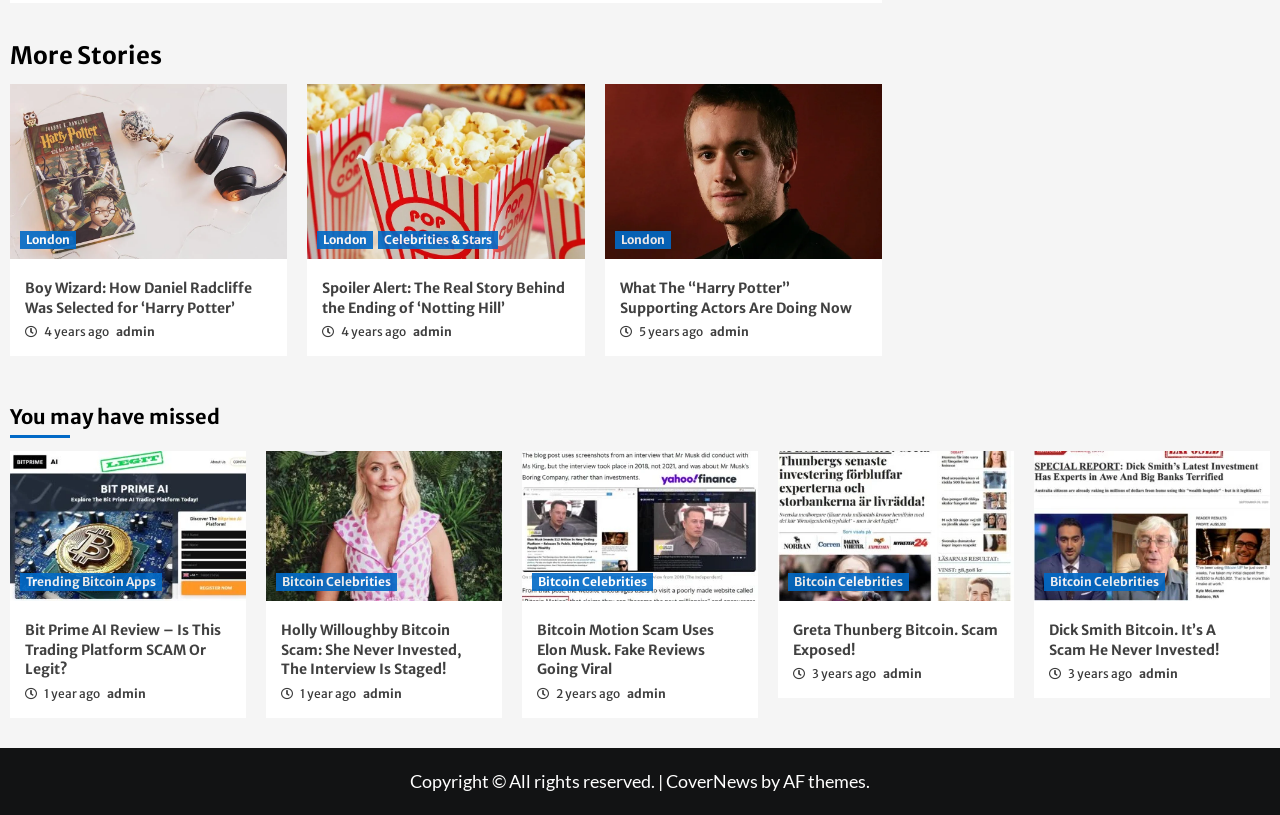Locate the bounding box coordinates of the clickable area needed to fulfill the instruction: "Read the article about 'Boy Wizard: How Daniel Radcliffe Was Selected for ‘Harry Potter’'".

[0.02, 0.342, 0.213, 0.39]